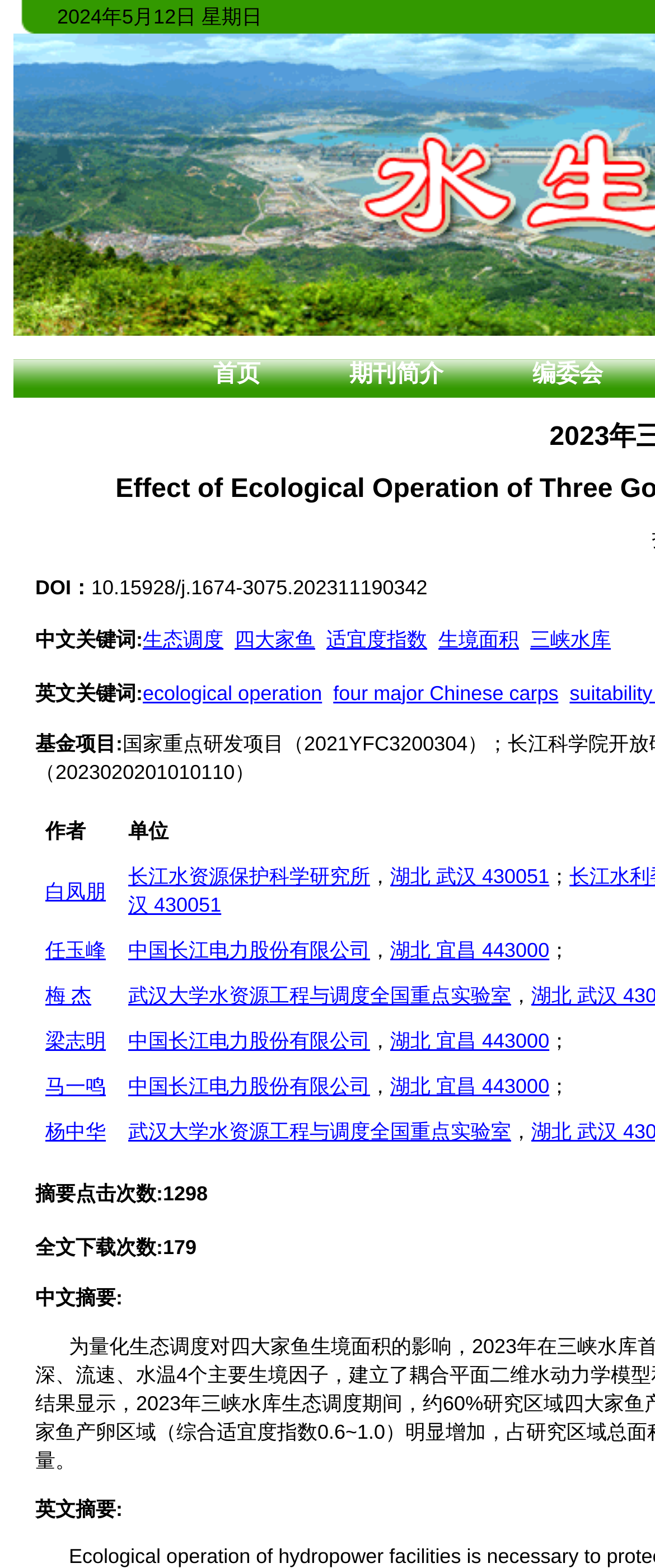Can you specify the bounding box coordinates of the area that needs to be clicked to fulfill the following instruction: "go to homepage"?

[0.287, 0.218, 0.436, 0.257]